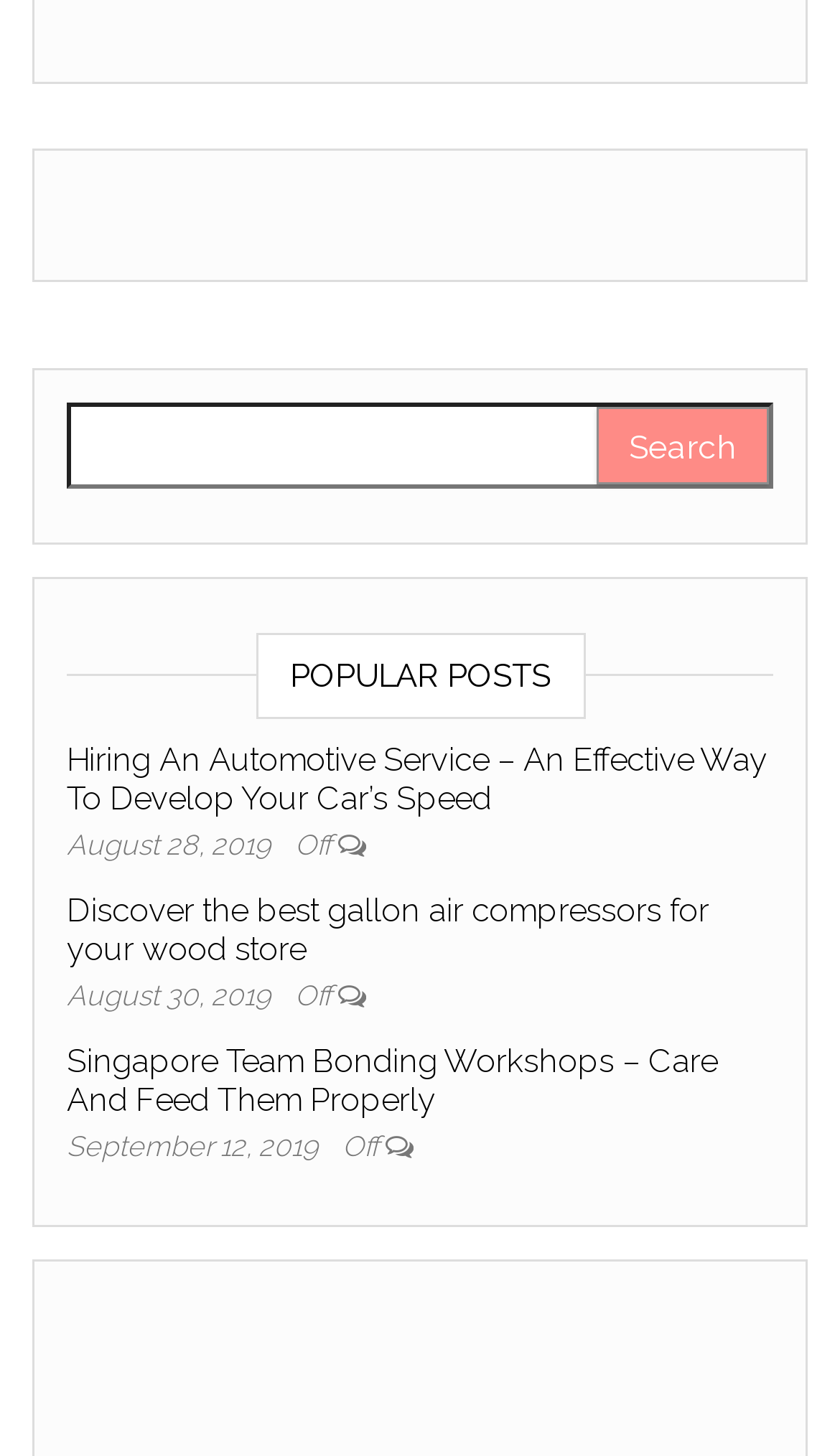Review the image closely and give a comprehensive answer to the question: How many links are there on the webpage?

I counted the number of link elements, which are 'Hiring An Automotive Service – An Effective Way To Develop Your Car’s Speed', 'Discover the best gallon air compressors for your wood store', 'Singapore Team Bonding Workshops – Care And Feed Them Properly', and the 'Search' button. There are 4 links in total.